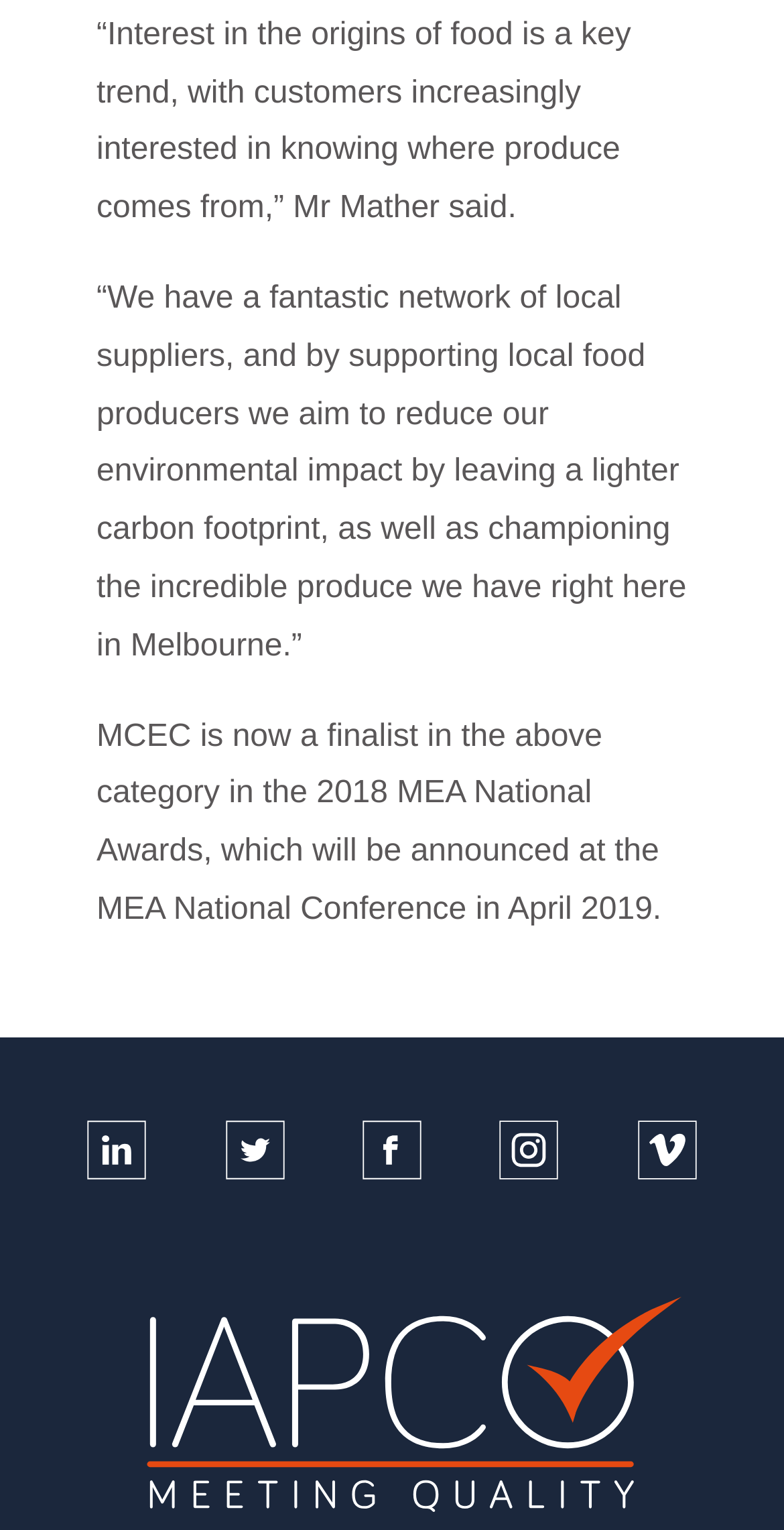From the webpage screenshot, predict the bounding box coordinates (top-left x, top-left y, bottom-right x, bottom-right y) for the UI element described here: Linked In

[0.087, 0.72, 0.21, 0.783]